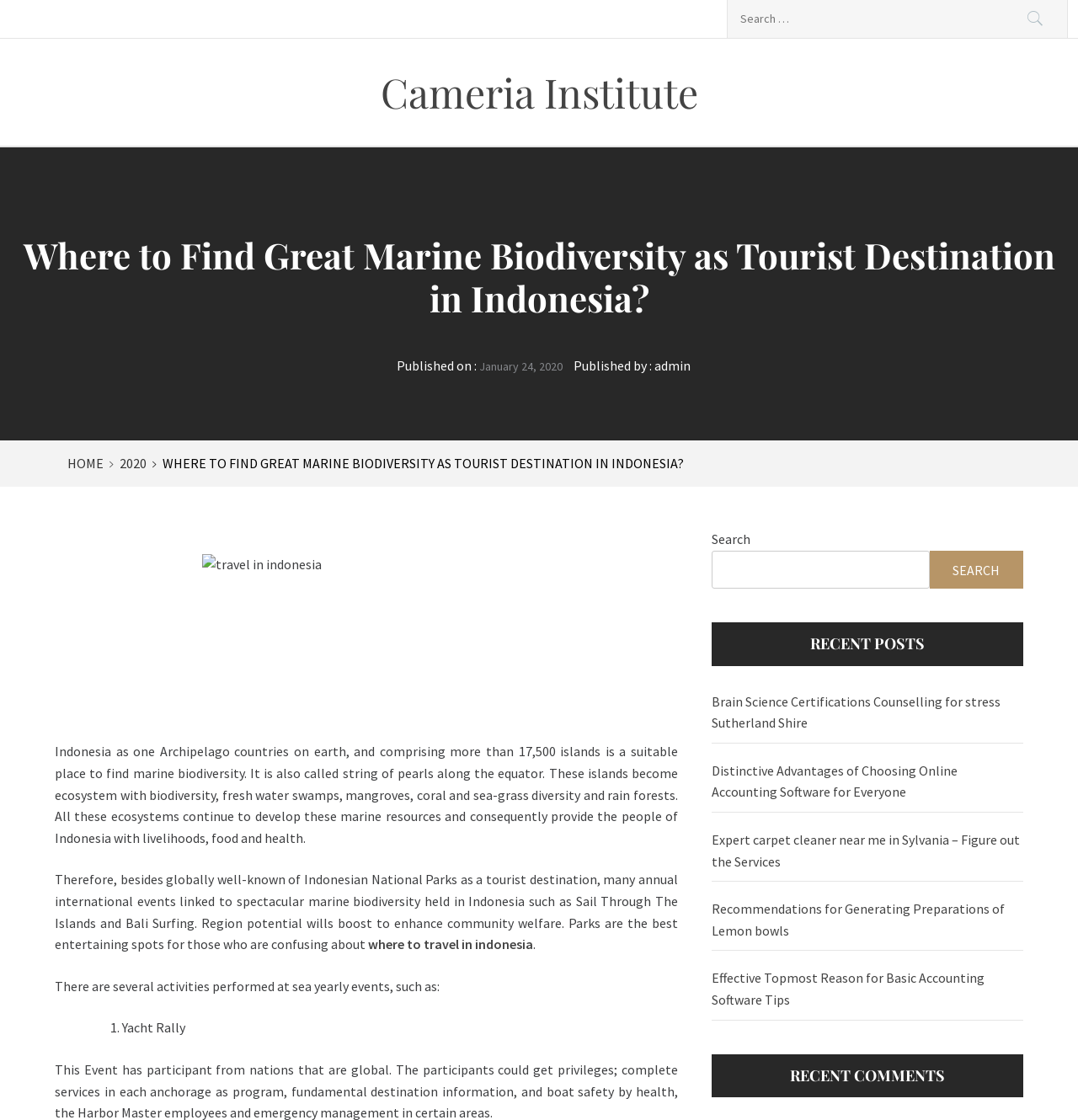Please give the bounding box coordinates of the area that should be clicked to fulfill the following instruction: "Read the article about marine biodiversity in Indonesia". The coordinates should be in the format of four float numbers from 0 to 1, i.e., [left, top, right, bottom].

[0.051, 0.663, 0.629, 0.755]